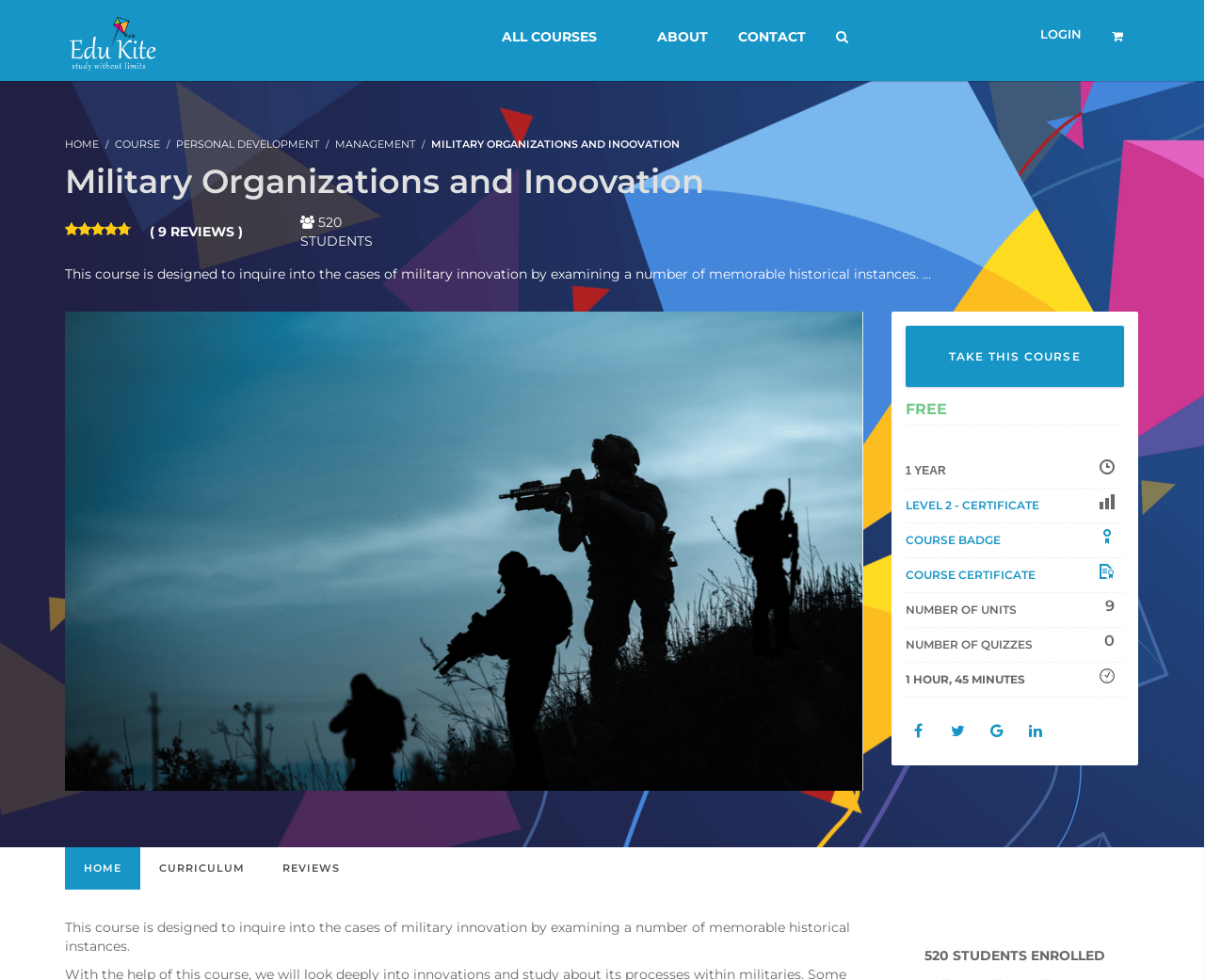Please identify the bounding box coordinates of the element I should click to complete this instruction: 'Click on the 'ALL COURSES' link'. The coordinates should be given as four float numbers between 0 and 1, like this: [left, top, right, bottom].

[0.411, 0.0, 0.5, 0.075]